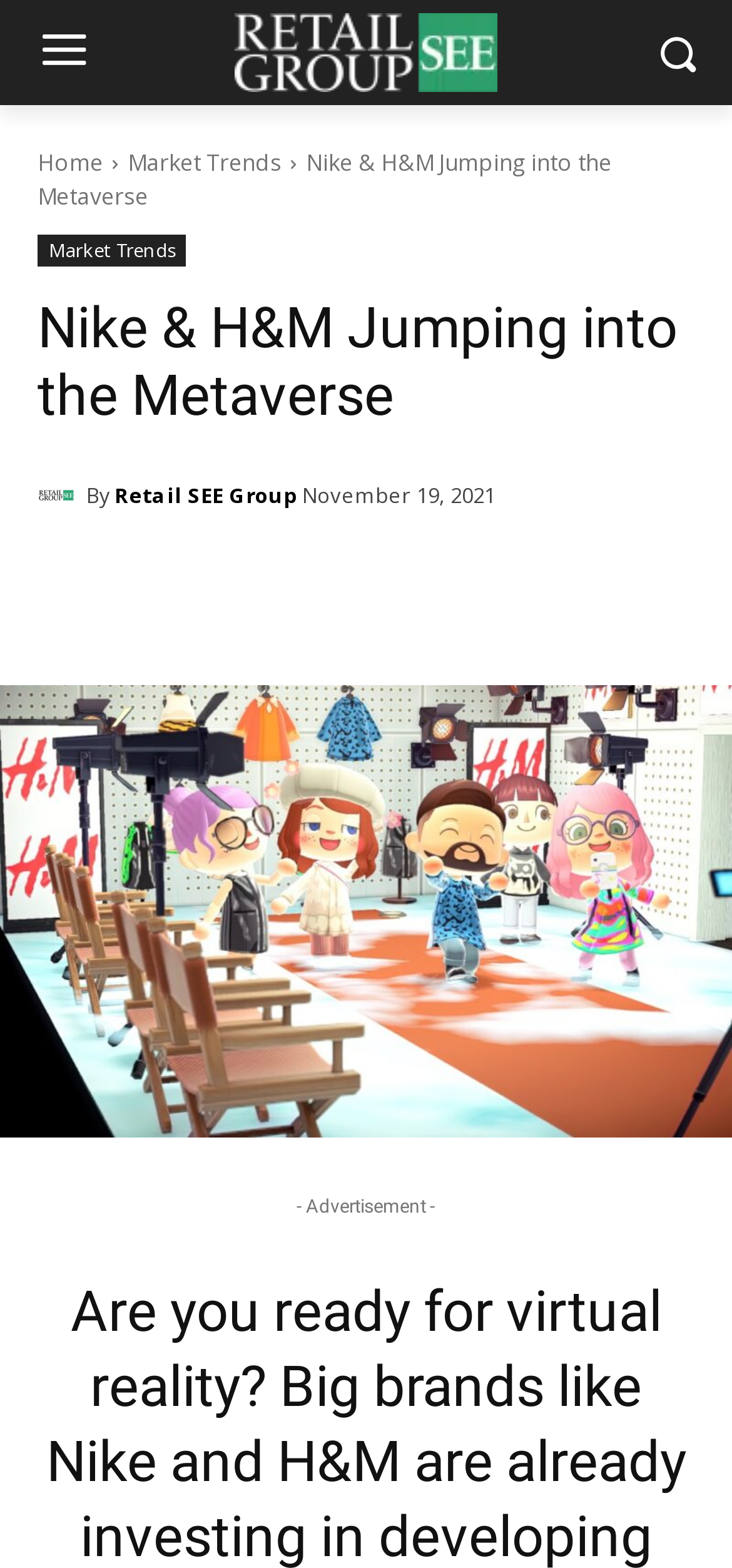Look at the image and write a detailed answer to the question: 
What is the name of the website?

I determined the name of the website by looking at the top-left corner of the webpage, where I found a link and an image with the text 'Retail SEE Group'. This suggests that the website is owned or operated by Retail SEE.